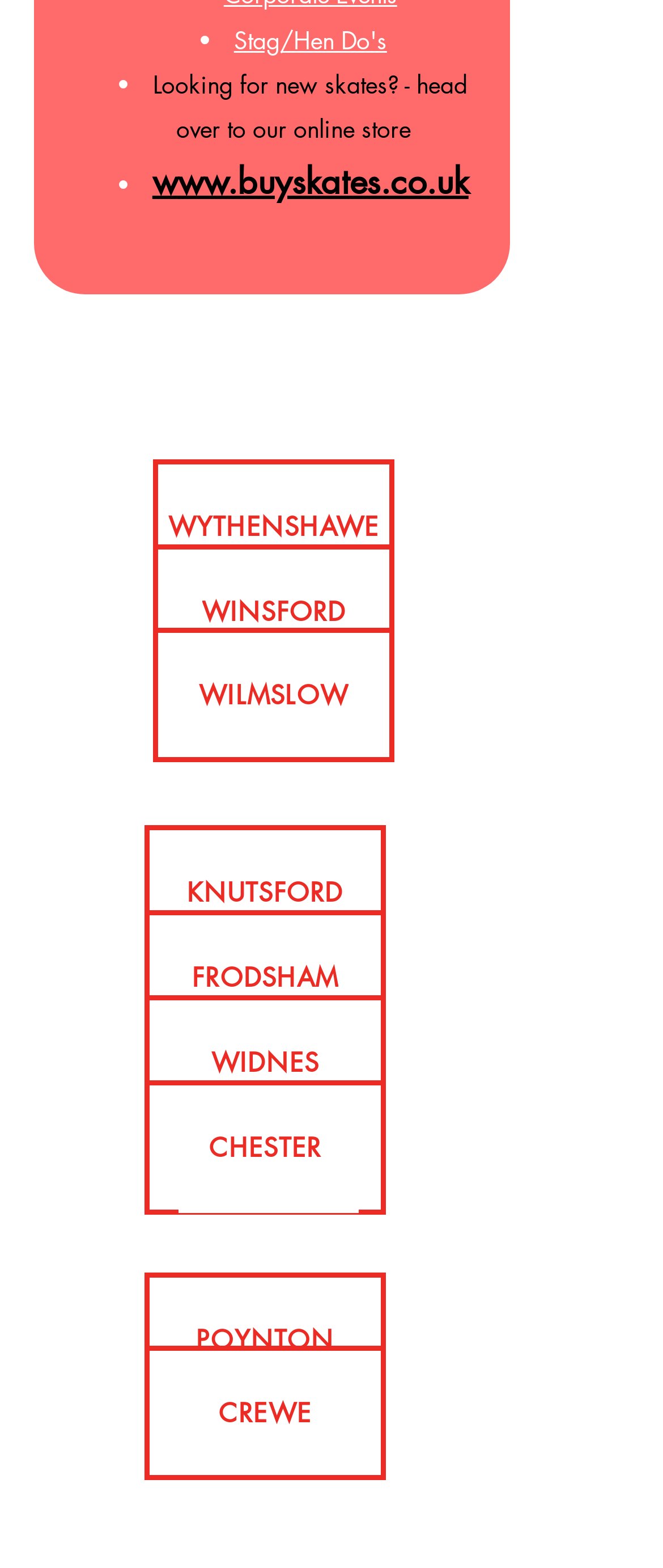How many list markers are there on the webpage?
Using the image provided, answer with just one word or phrase.

3